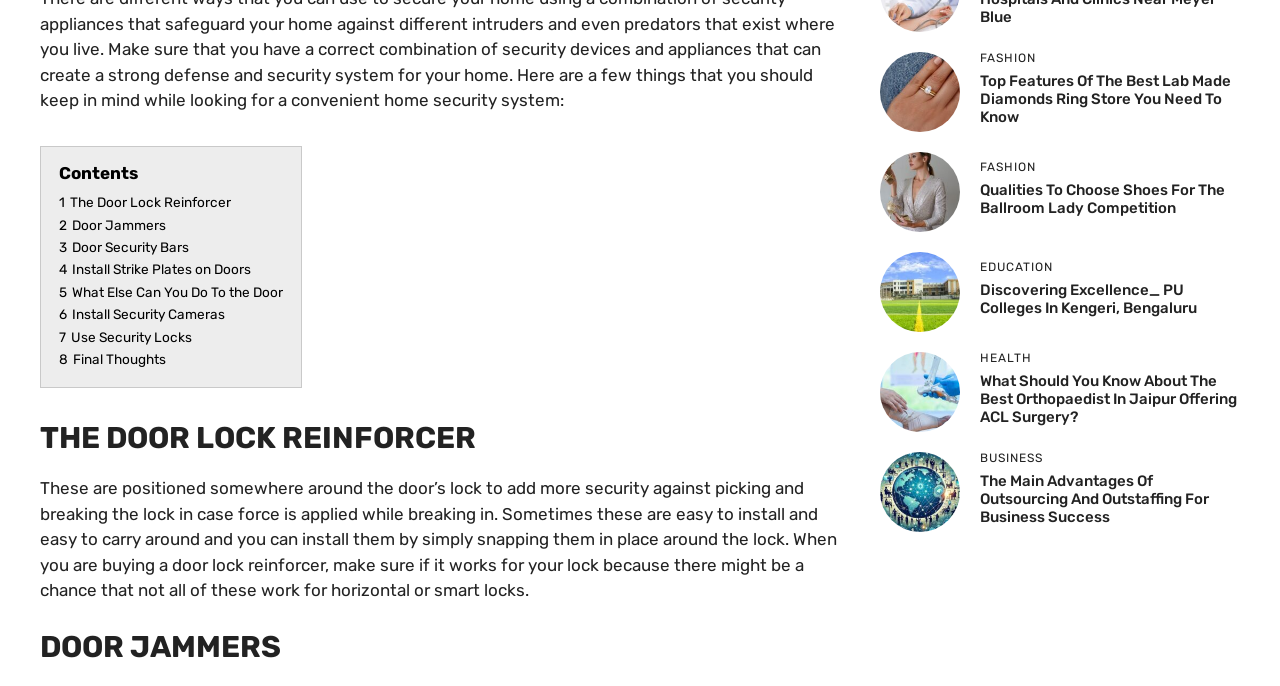Please provide the bounding box coordinates in the format (top-left x, top-left y, bottom-right x, bottom-right y). Remember, all values are floating point numbers between 0 and 1. What is the bounding box coordinate of the region described as: 1 The Door Lock Reinforcer

[0.046, 0.283, 0.18, 0.306]